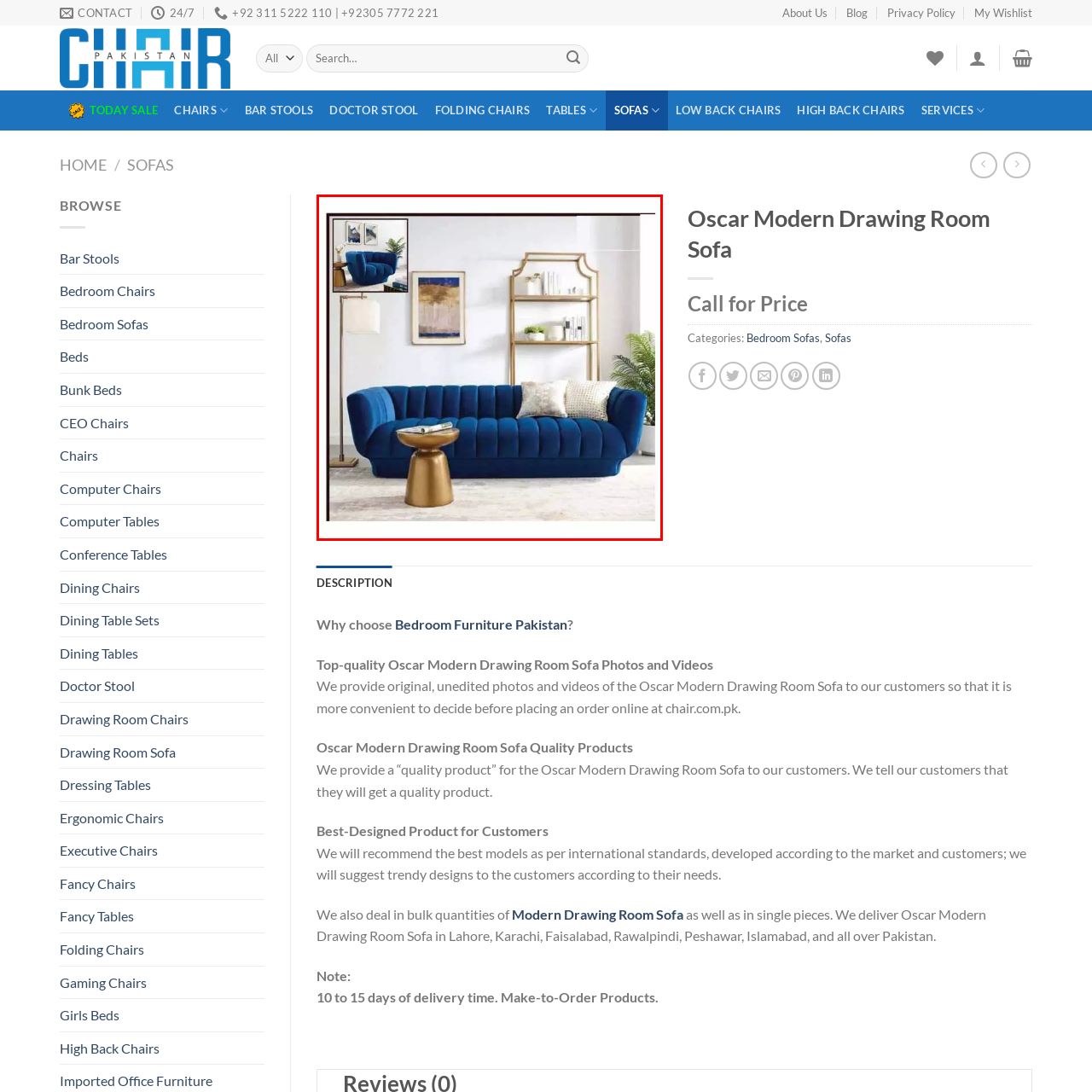Focus on the image marked by the red bounding box and offer an in-depth answer to the subsequent question based on the visual content: What type of table accompanies the sofa?

According to the caption, the sofa is accompanied by a chic golden accent table that complements the overall color scheme of the room.